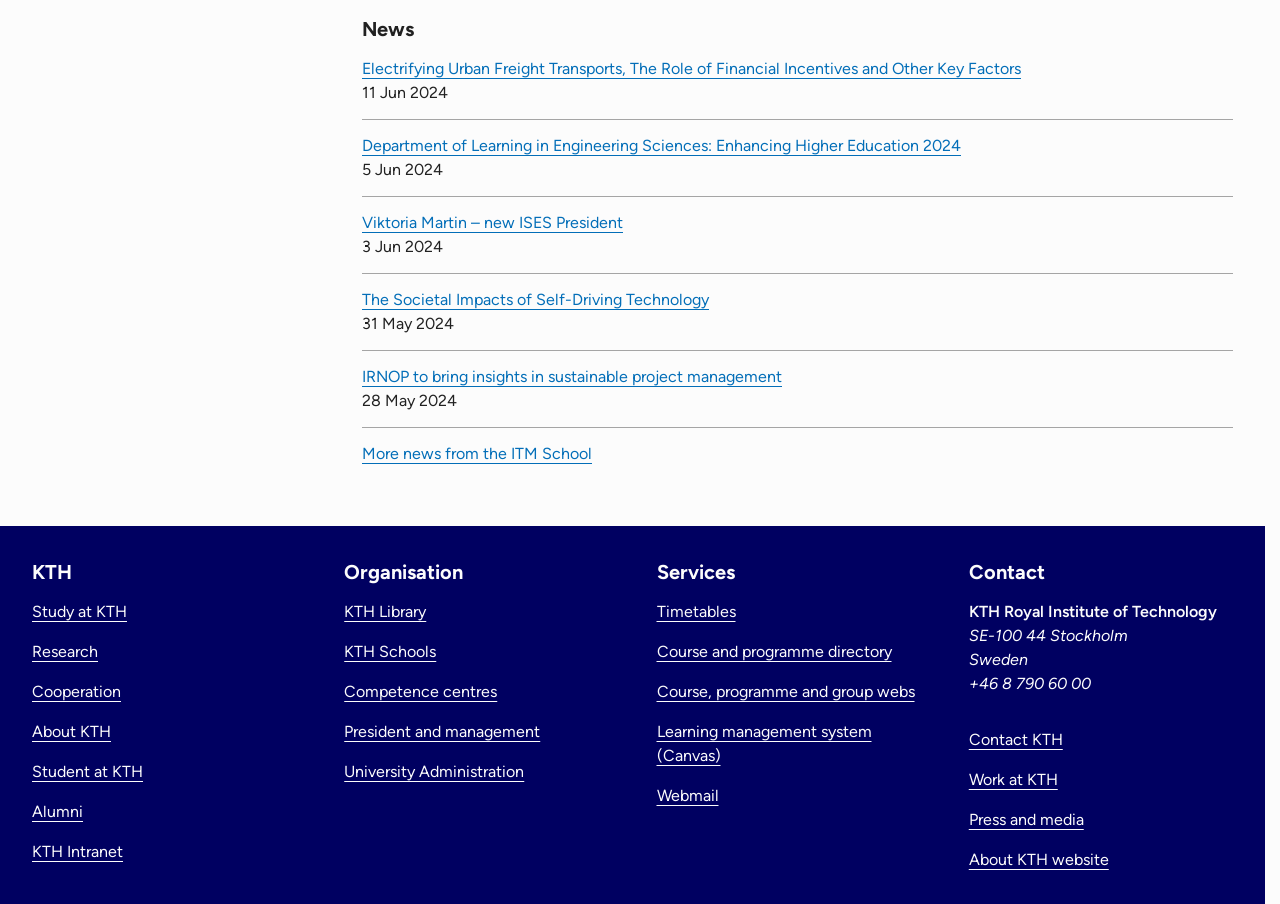Locate the bounding box coordinates of the segment that needs to be clicked to meet this instruction: "Contact KTH".

[0.757, 0.807, 0.83, 0.828]